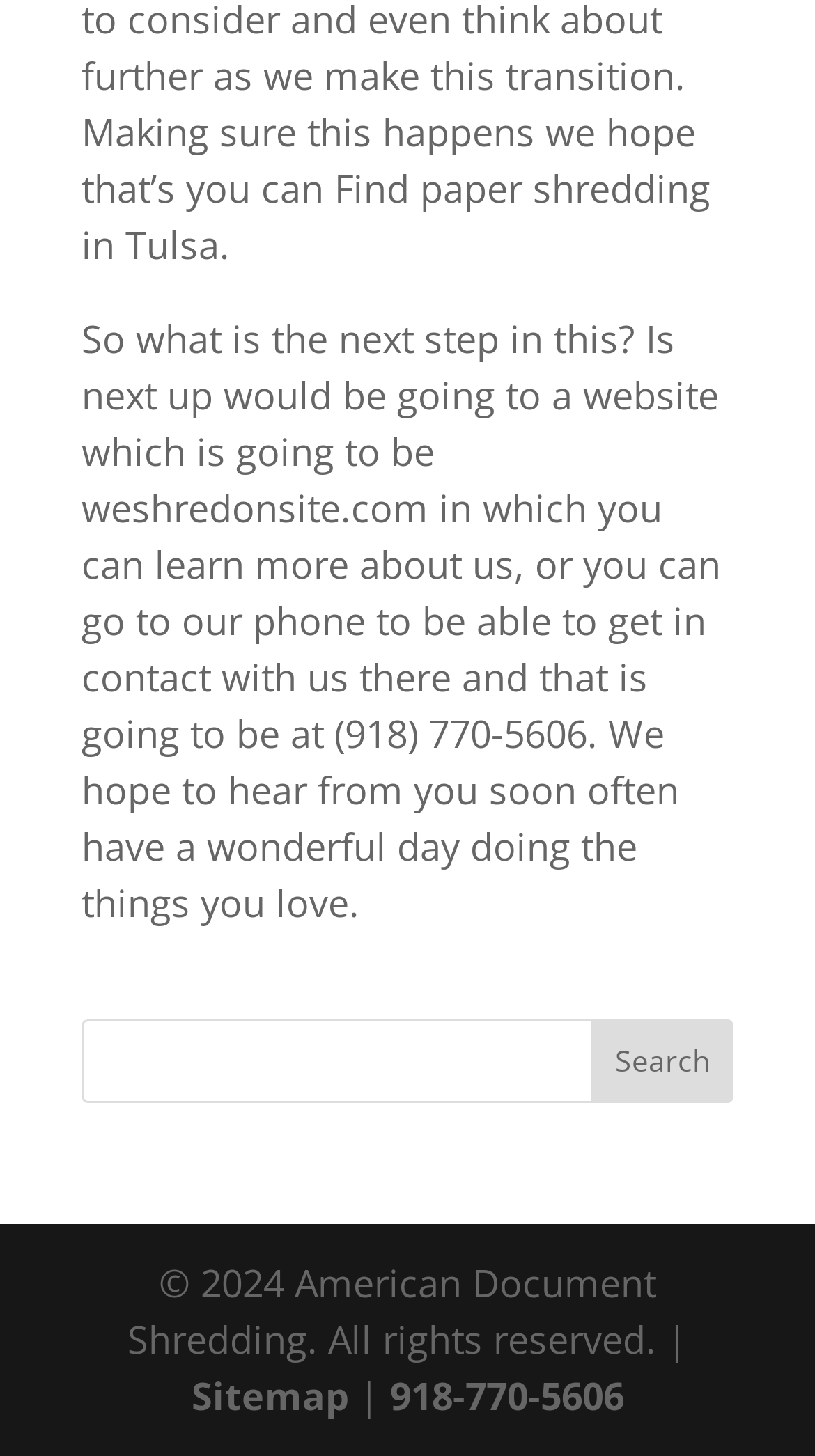Provide a brief response to the question using a single word or phrase: 
What is the link at the bottom of the page?

Sitemap